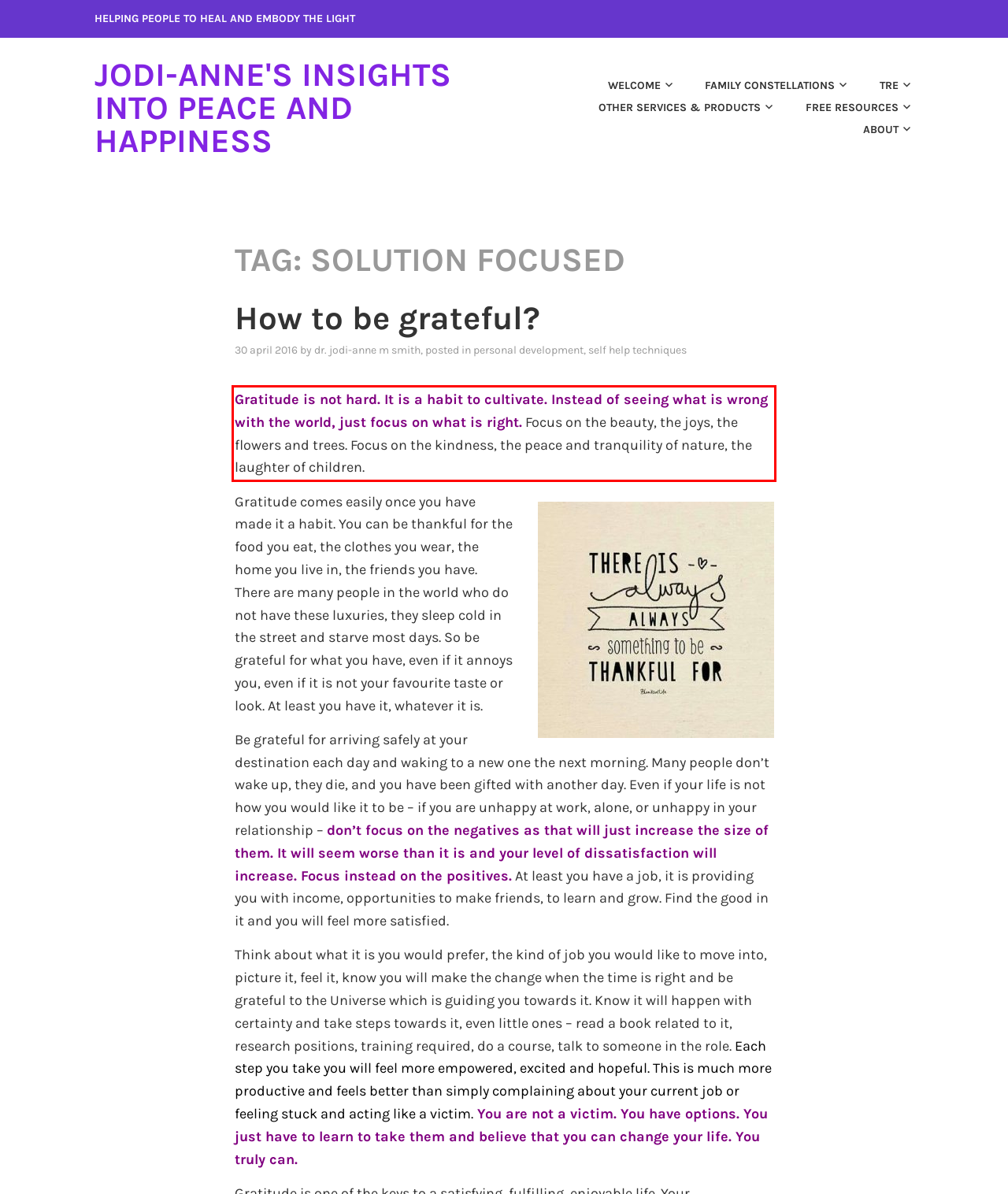Given a webpage screenshot, locate the red bounding box and extract the text content found inside it.

Gratitude is not hard. It is a habit to cultivate. Instead of seeing what is wrong with the world, just focus on what is right. Focus on the beauty, the joys, the flowers and trees. Focus on the kindness, the peace and tranquility of nature, the laughter of children.